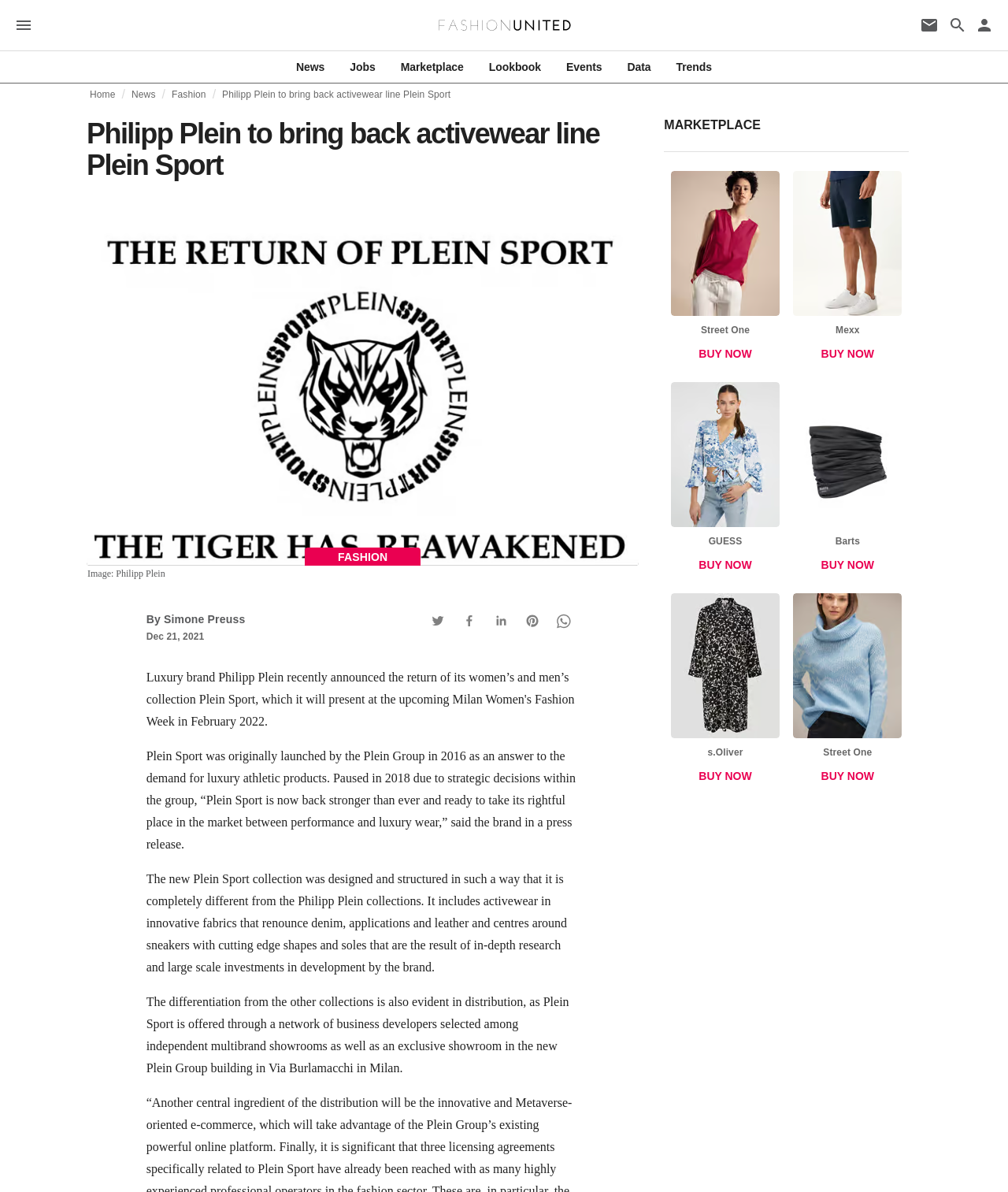How many social media buttons are there?
Give a one-word or short-phrase answer derived from the screenshot.

4